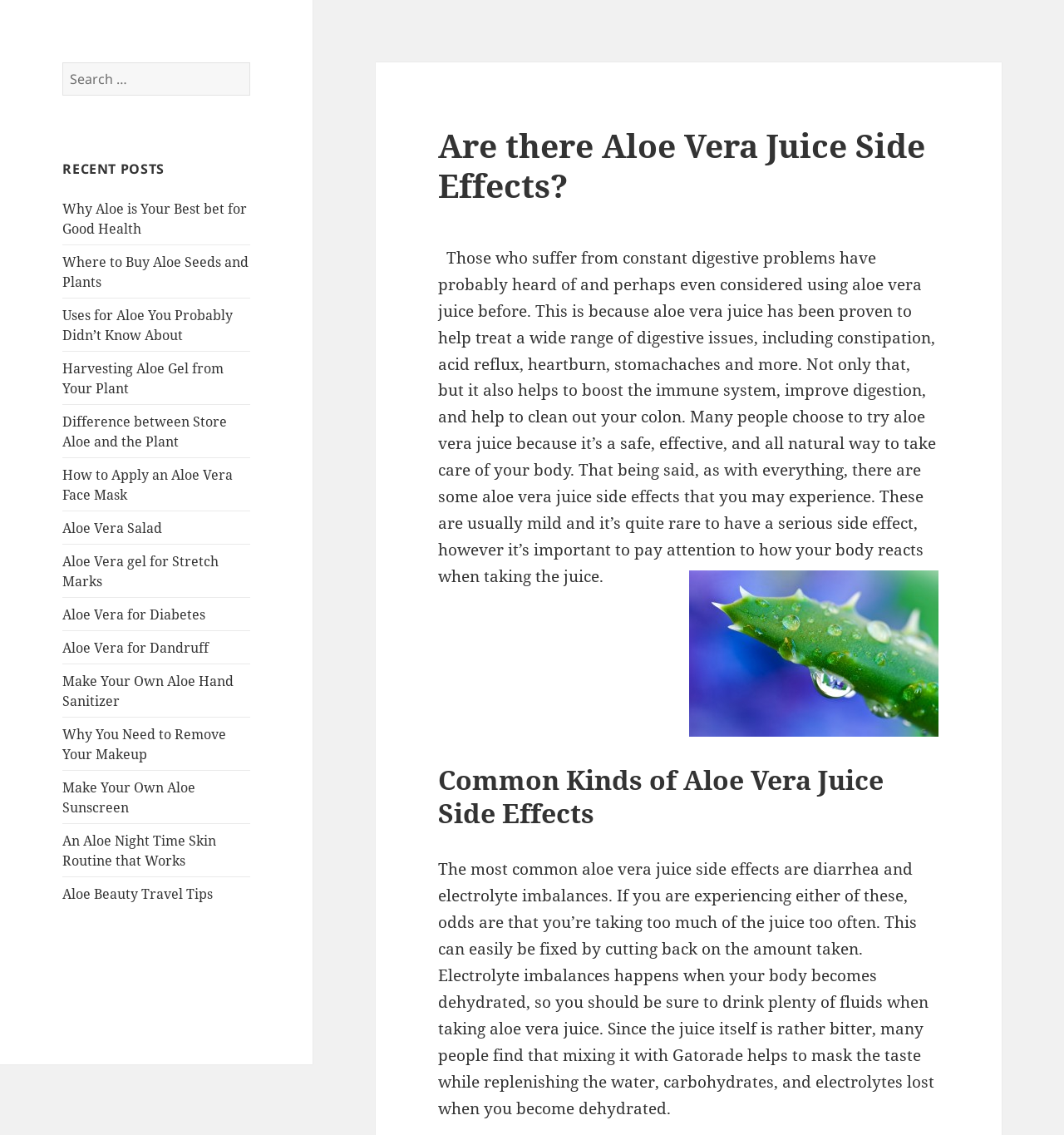Determine the bounding box coordinates for the area you should click to complete the following instruction: "Click on the link to learn about Aloe Vera Face Mask".

[0.059, 0.41, 0.219, 0.444]